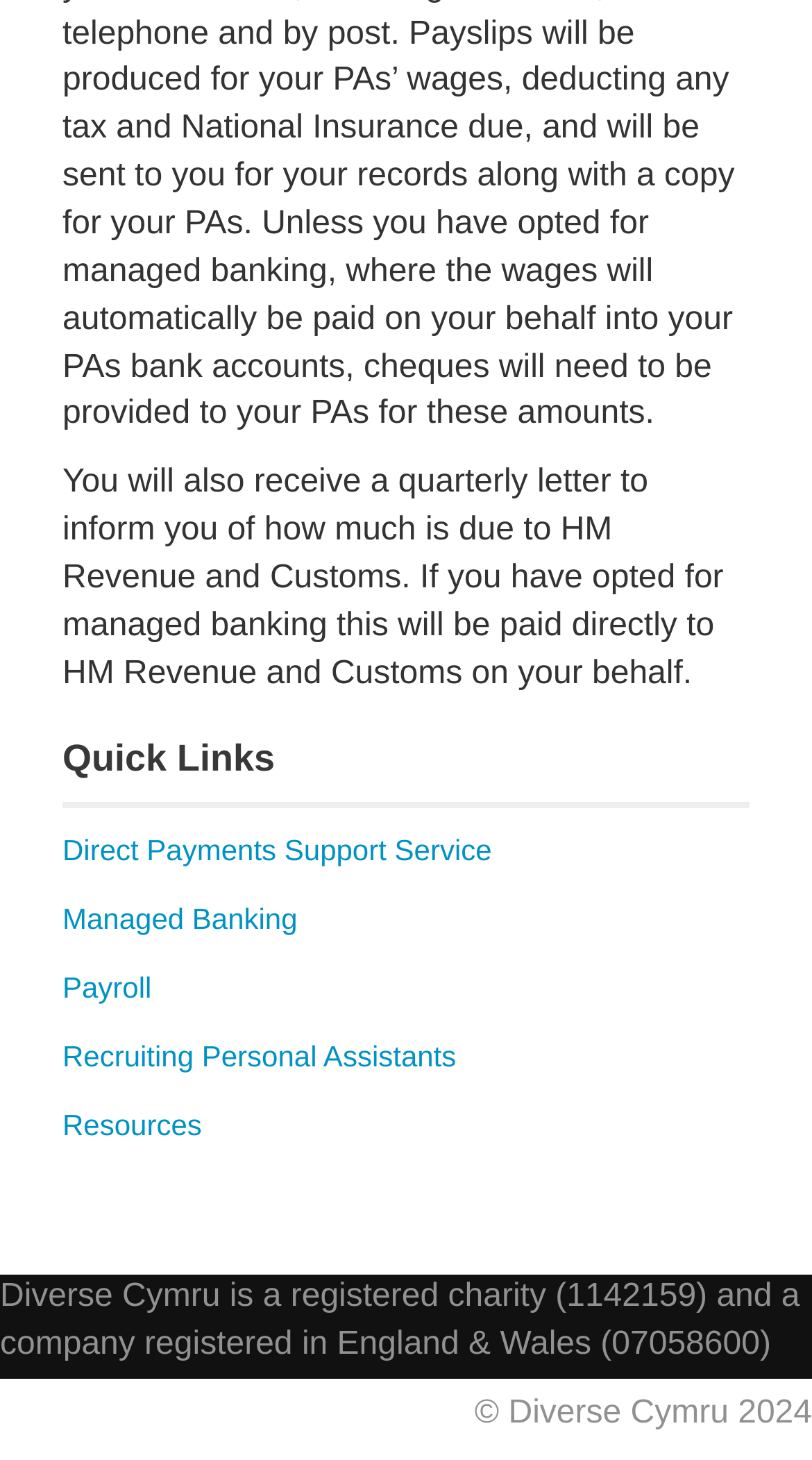What type of organization is Diverse Cymru?
Identify the answer in the screenshot and reply with a single word or phrase.

Charity